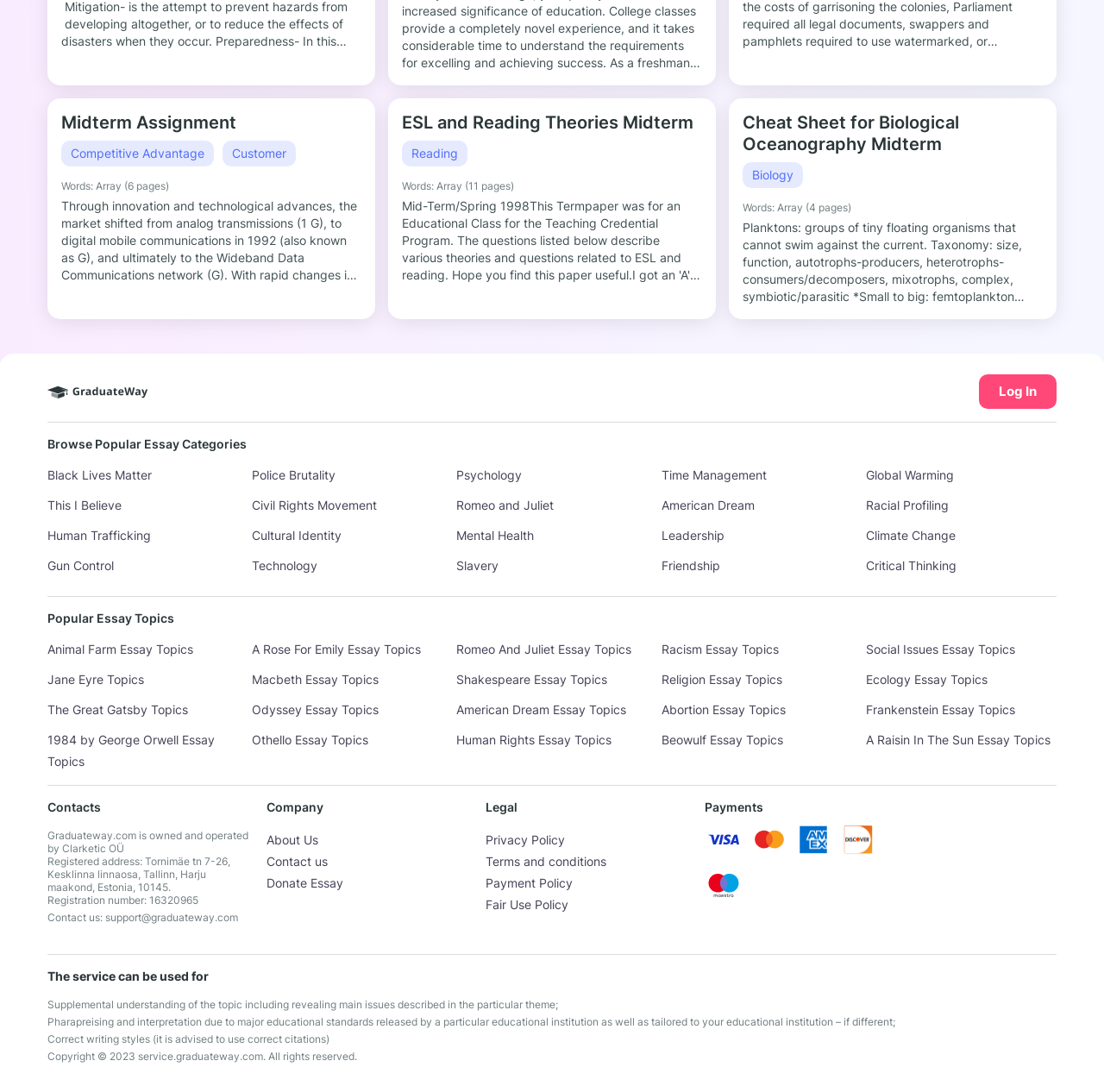How many pages does the essay 'ESL and Reading Theories Midterm' have?
Refer to the image and give a detailed answer to the question.

The number of pages of the essay 'ESL and Reading Theories Midterm' can be determined by looking at the StaticText element 'Array (11 pages)' which is located near the heading 'ESL and Reading Theories Midterm'.